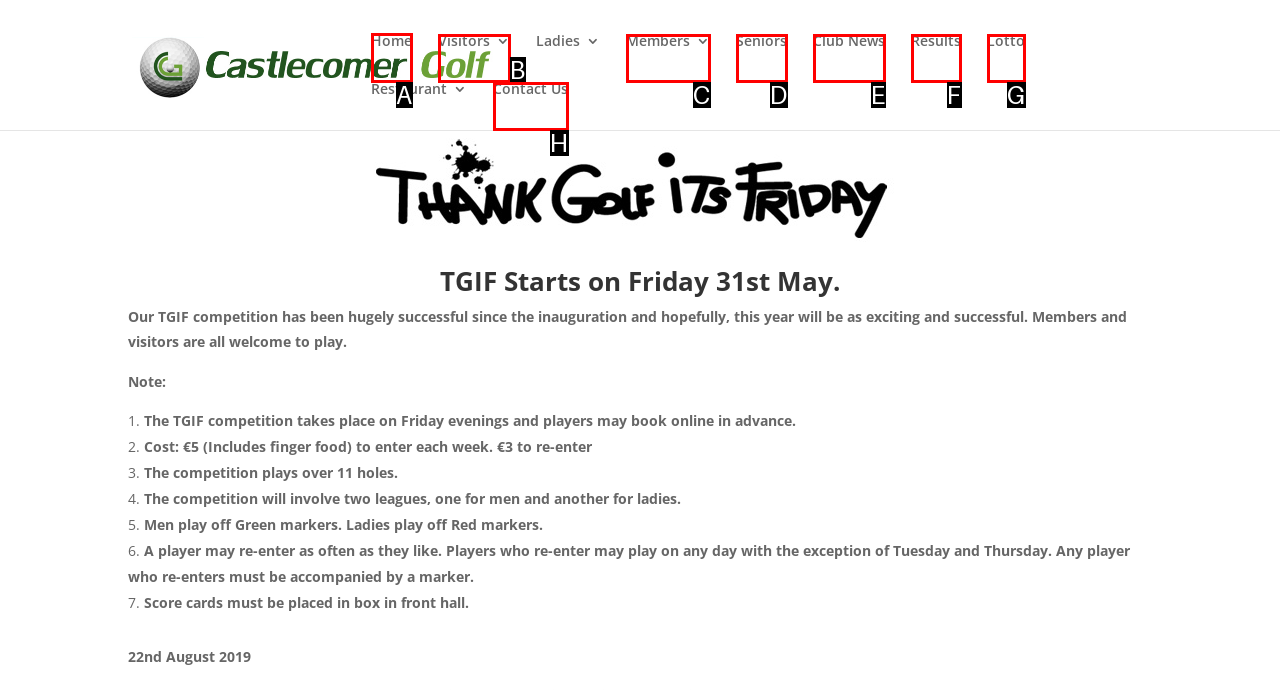Based on the choices marked in the screenshot, which letter represents the correct UI element to perform the task: View the post by BCassets?

None